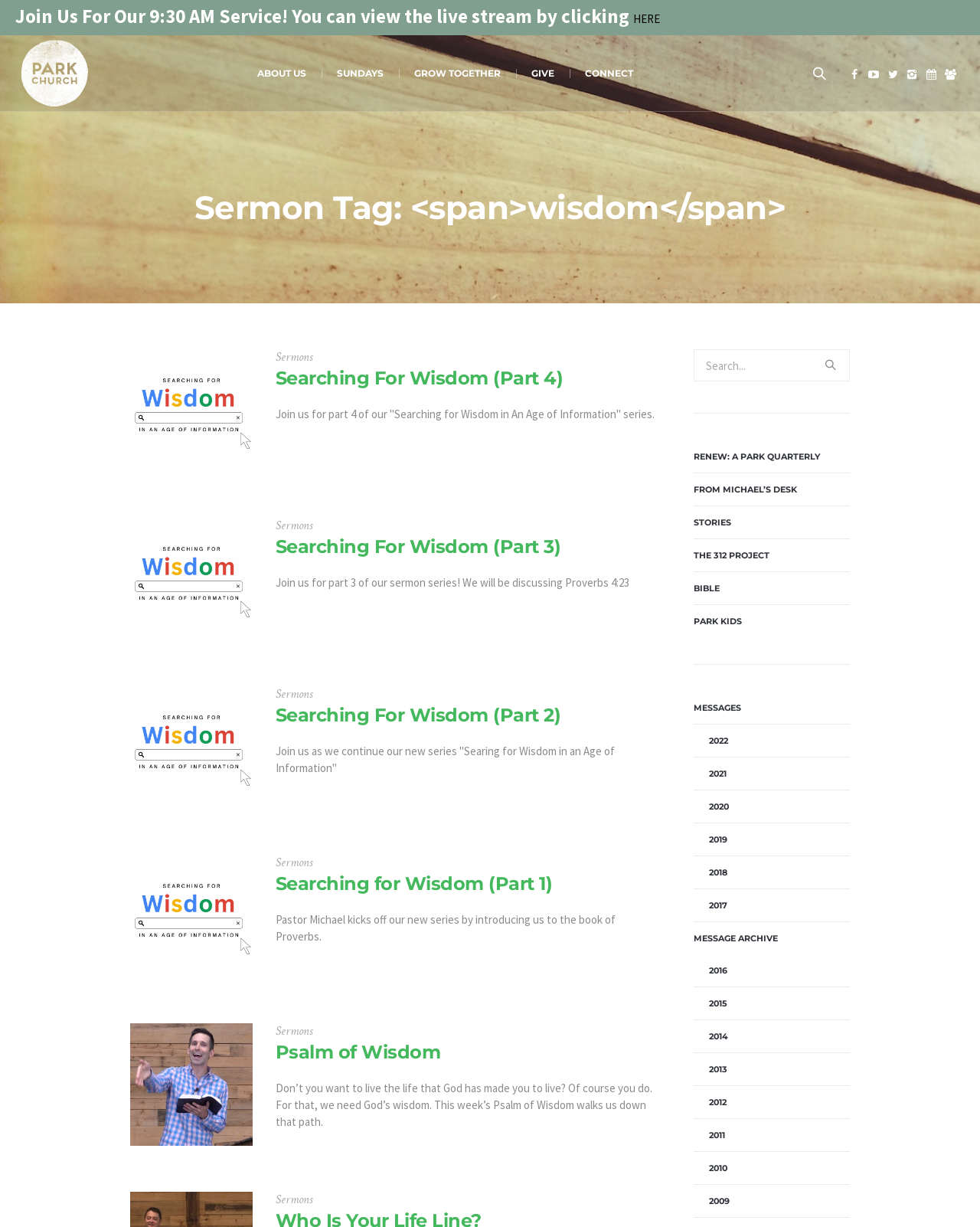Locate the coordinates of the bounding box for the clickable region that fulfills this instruction: "Read the 'Searching For Wisdom (Part 4)' sermon".

[0.281, 0.285, 0.676, 0.385]